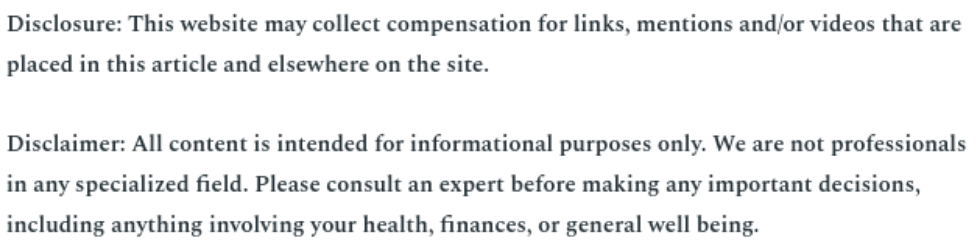Create a vivid and detailed description of the image.

The image is featured within an article titled "What is Base Oil? An Introduction," which provides insights into the different types of base oils produced from crude oil, particularly focusing on Chevron's processes. It highlights the various groups of base oils categorized by their refining processes: Group I, II, and III. The context suggests that the article aims to educate readers on the complexities of base oil production, discussing methods like hydro treating and hydrocracking. Accompanying text warns that the information is for educational purposes and encourages consultation with experts for specialized advice. The layout reflects a mix of static and interactive elements, enhancing the user's understanding of base oils.